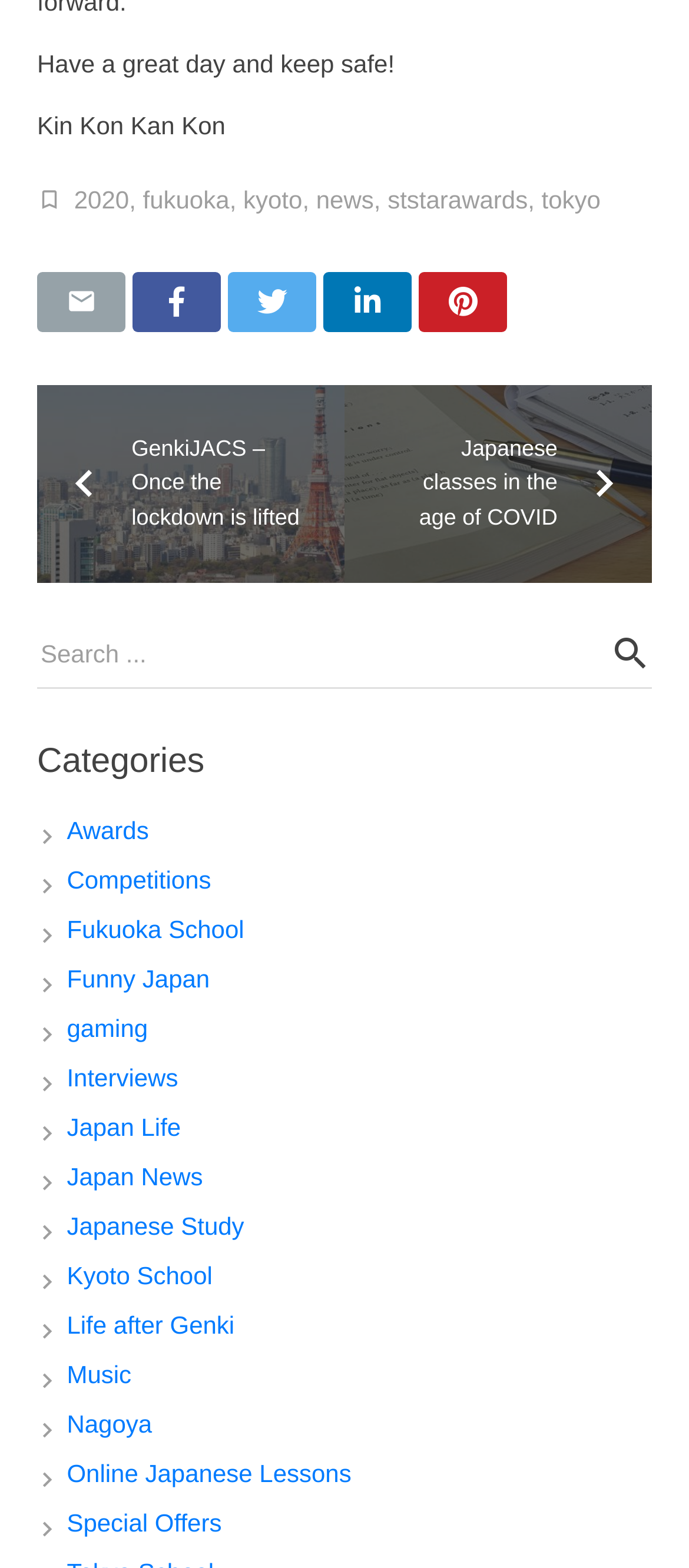Please identify the bounding box coordinates for the region that you need to click to follow this instruction: "Go to Fukuoka School".

[0.097, 0.583, 0.354, 0.601]